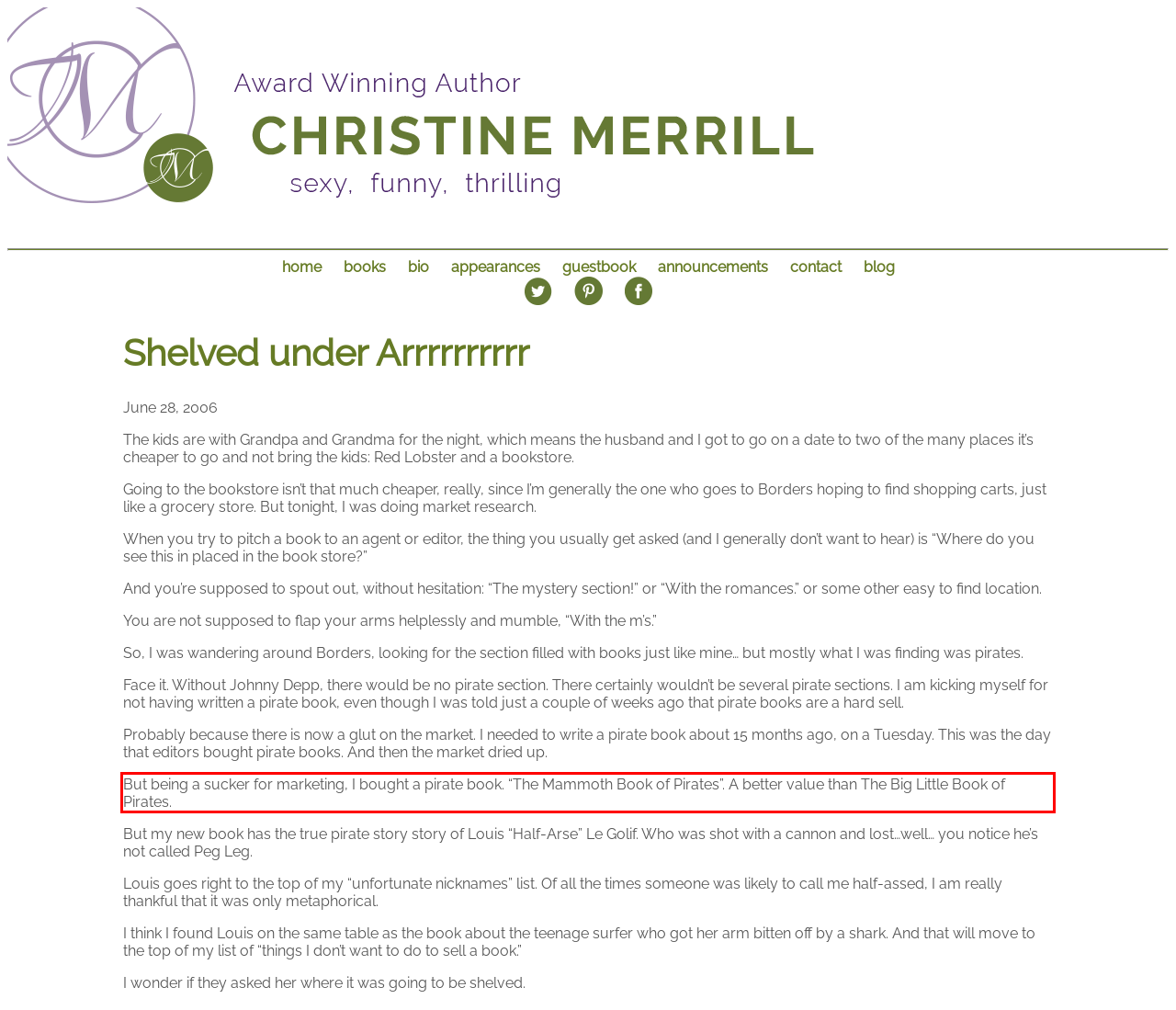With the given screenshot of a webpage, locate the red rectangle bounding box and extract the text content using OCR.

But being a sucker for marketing, I bought a pirate book. “The Mammoth Book of Pirates”. A better value than The Big Little Book of Pirates.